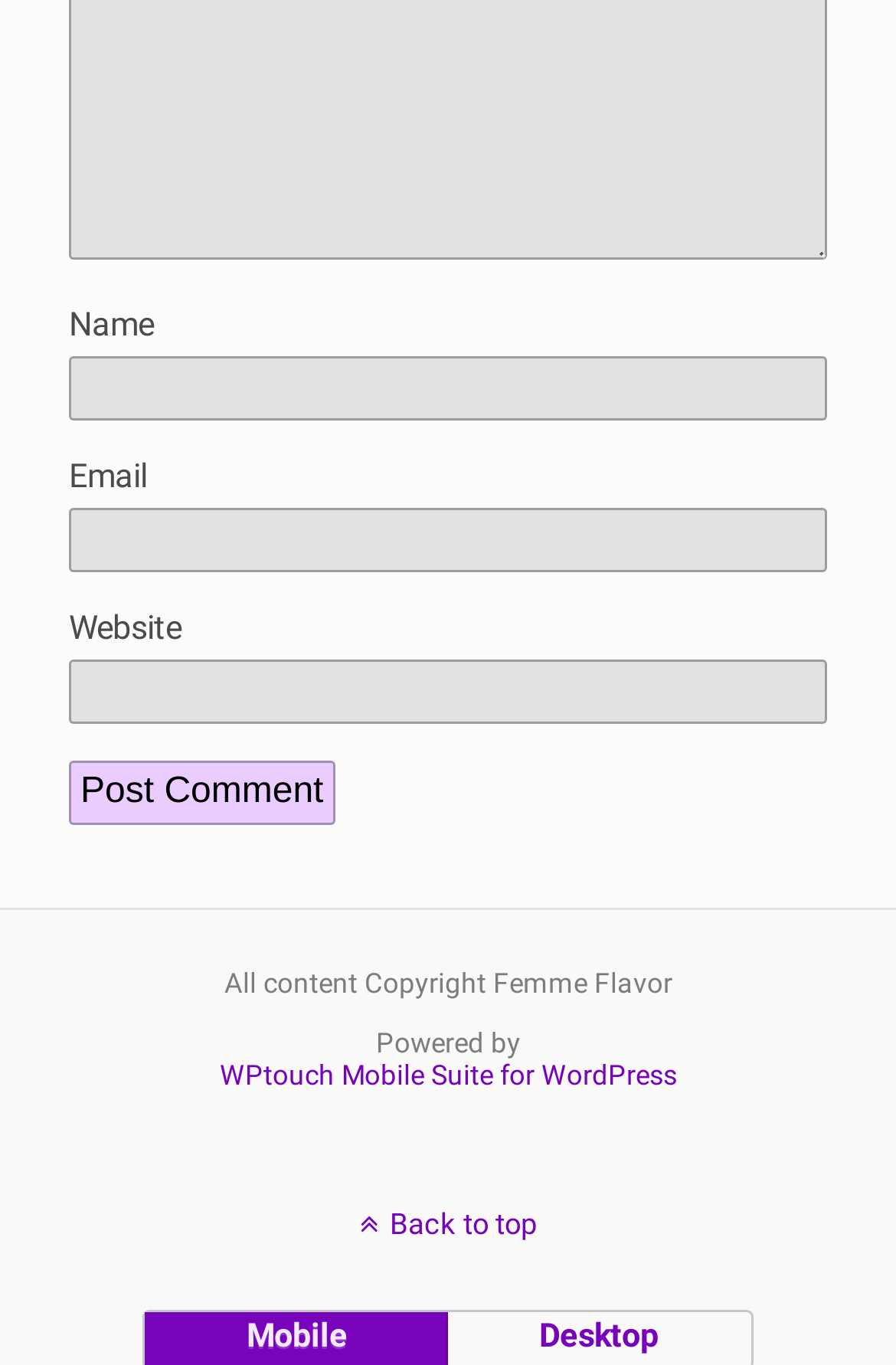Provide the bounding box coordinates of the HTML element described as: "WPtouch Mobile Suite for WordPress". The bounding box coordinates should be four float numbers between 0 and 1, i.e., [left, top, right, bottom].

[0.245, 0.776, 0.755, 0.8]